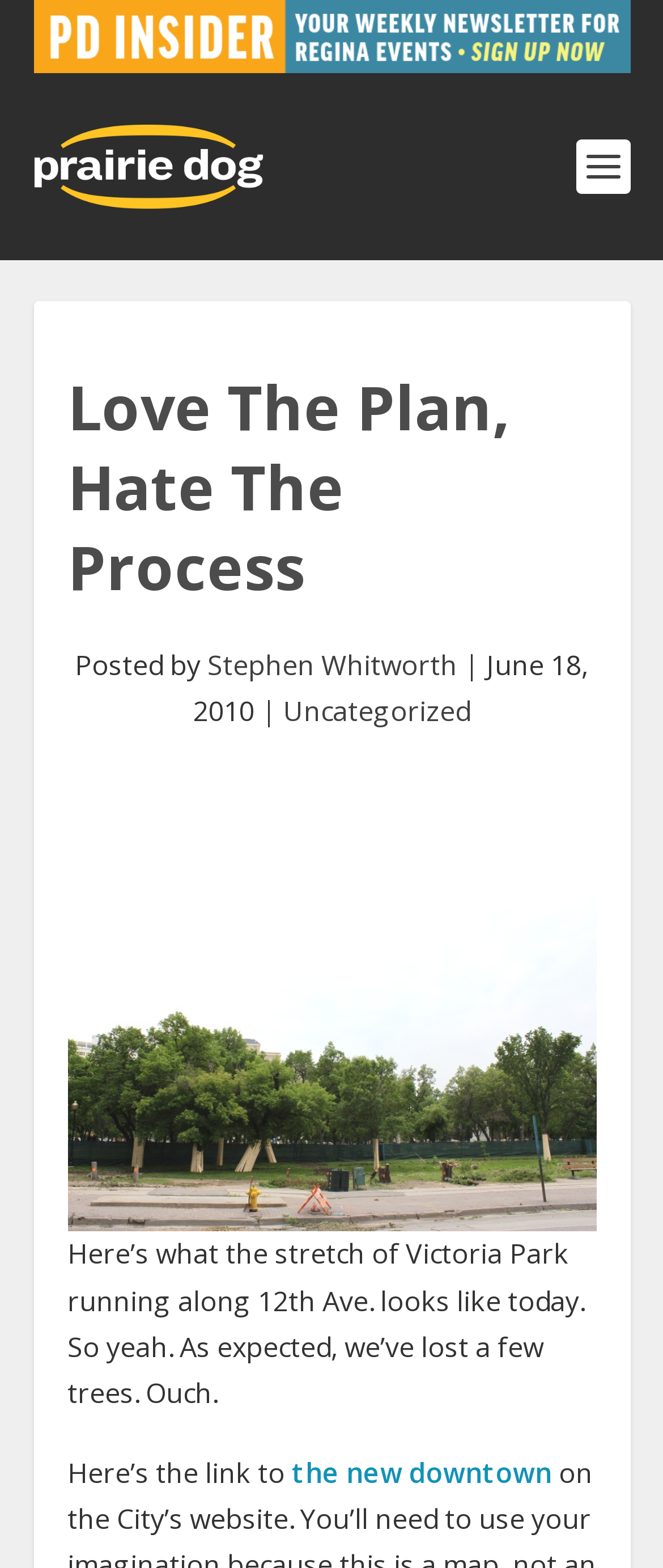Give a one-word or short-phrase answer to the following question: 
What is the date of the article?

June 18, 2010